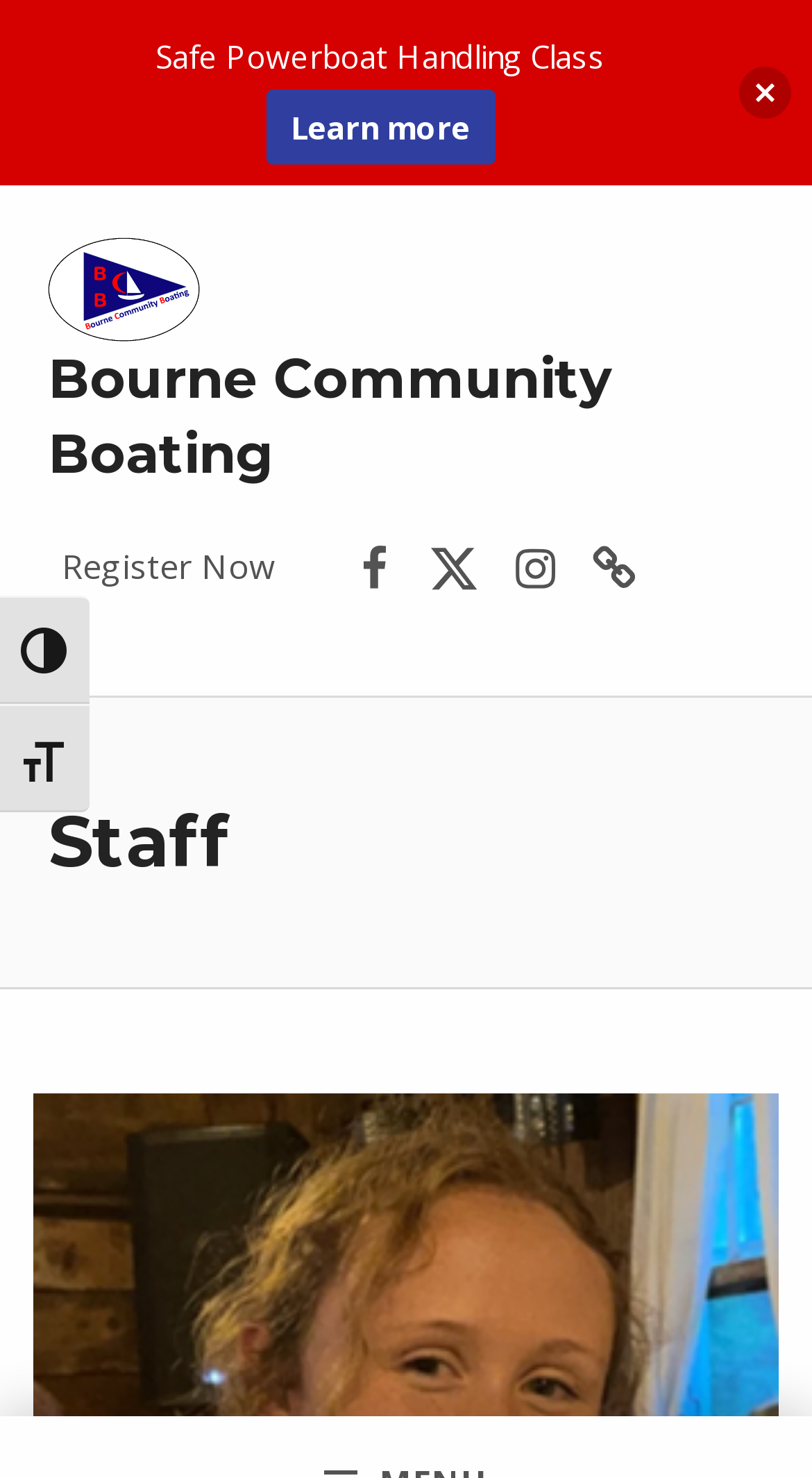Identify the bounding box coordinates of the element that should be clicked to fulfill this task: "Open the menu". The coordinates should be provided as four float numbers between 0 and 1, i.e., [left, top, right, bottom].

[0.0, 0.883, 1.0, 0.987]